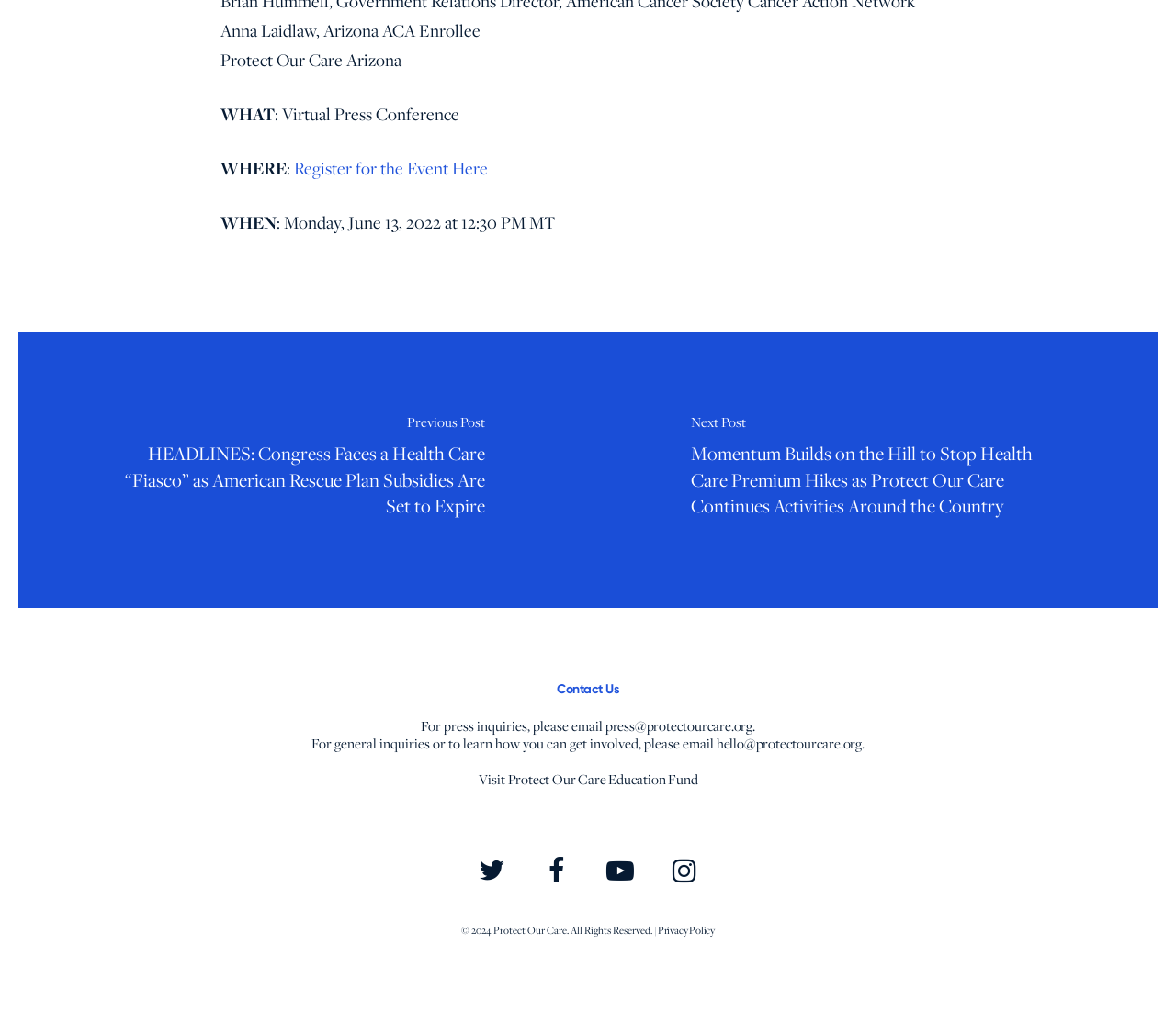How many social media links are available?
Using the screenshot, give a one-word or short phrase answer.

4